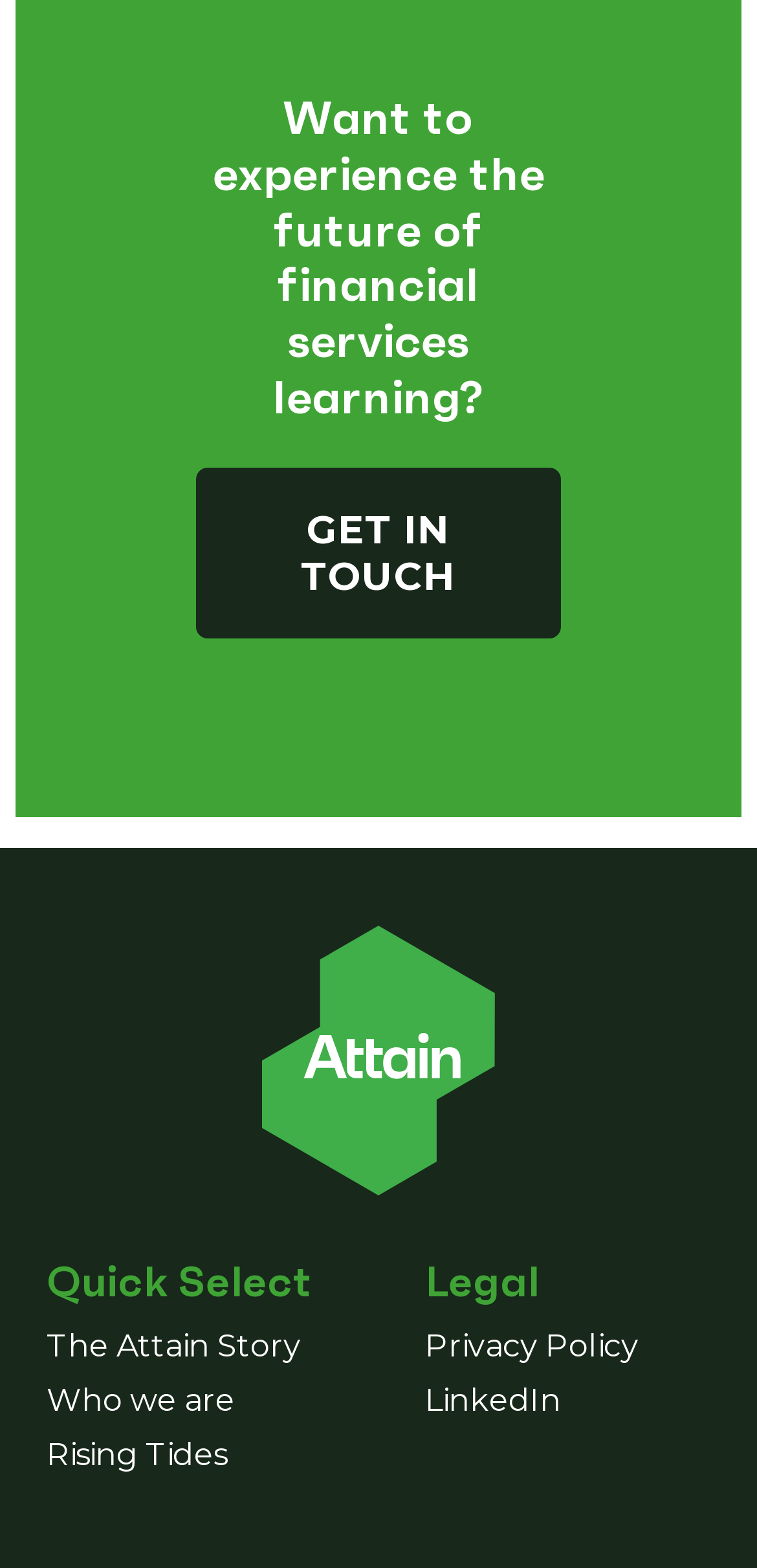What is the name of the organization's story?
Please answer the question with a detailed and comprehensive explanation.

The name of the organization's story is 'The Attain Story', as indicated by the link at the bottom of the page. This link likely leads to a page that tells the story of the organization's history and mission.